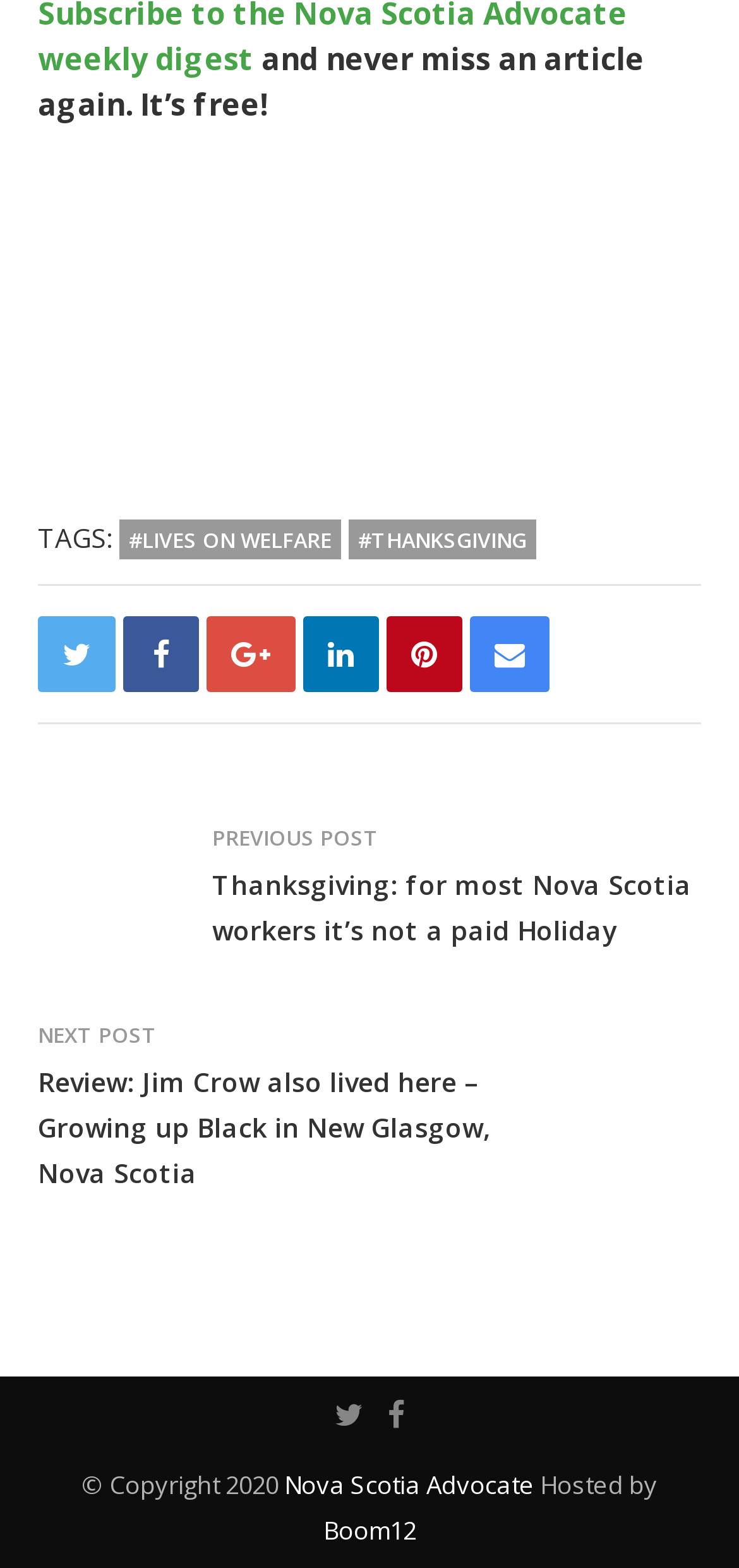Please provide a one-word or short phrase answer to the question:
What is the category of the first article?

LIVES ON WELFARE